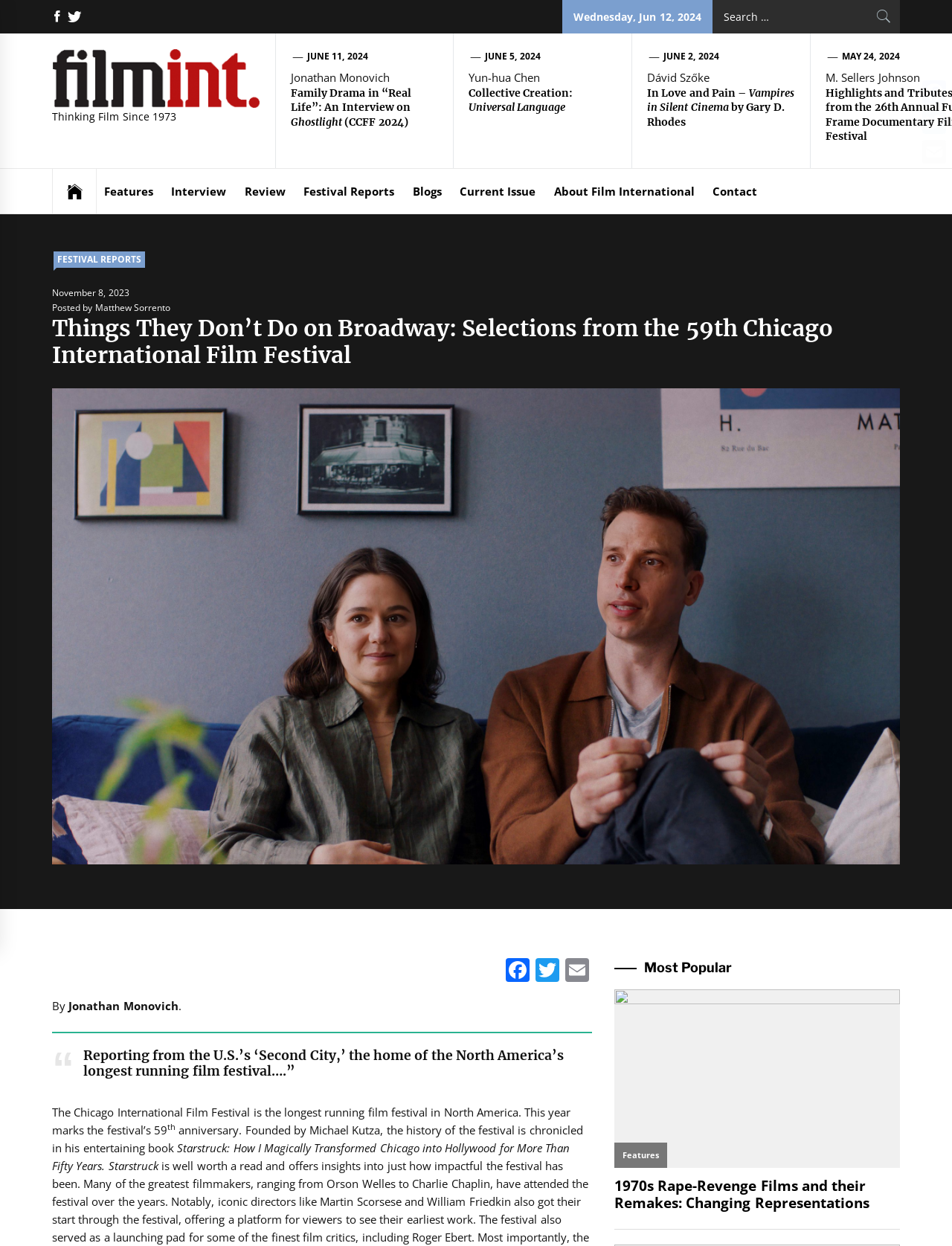Explain the webpage in detail.

The webpage is about Film International, a website focused on film reviews, interviews, and festival reports. At the top, there is a navigation bar with links to skip to content, Facebook, Twitter, and a search bar. Below the navigation bar, there is a header section with the website's logo, a tagline "Thinking Film Since 1973", and a search bar.

The main content area is divided into three columns. The left column features a series of figures with captions, each containing a link to an article or interview. The captions include the date, author, and title of the article. The articles appear to be related to film festivals, with titles such as "Family Drama in “Real Life”: An Interview on Ghostlight (CCFF 2024)" and "In Love and Pain – Vampires in Silent Cinema by Gary D. Rhodes".

The middle column contains a list of links to different sections of the website, including Features, Interviews, Reviews, Festival Reports, Blogs, Current Issue, About Film International, and Contact.

The right column features a heading "Most Popular" and a list of links to popular articles, including "1970s Rape-Revenge Films and their Remakes: Changing Representations".

At the bottom of the page, there is a footer section with links to Facebook, Twitter, and Email, as well as a copyright notice.

The webpage also features a prominent article titled "Things They Don’t Do on Broadway: Selections from the 59th Chicago International Film Festival" by Jonathan Monovich, which includes a blockquote with a description of the Chicago International Film Festival. The article appears to be a report from the festival, with the author discussing the history of the festival and its significance.